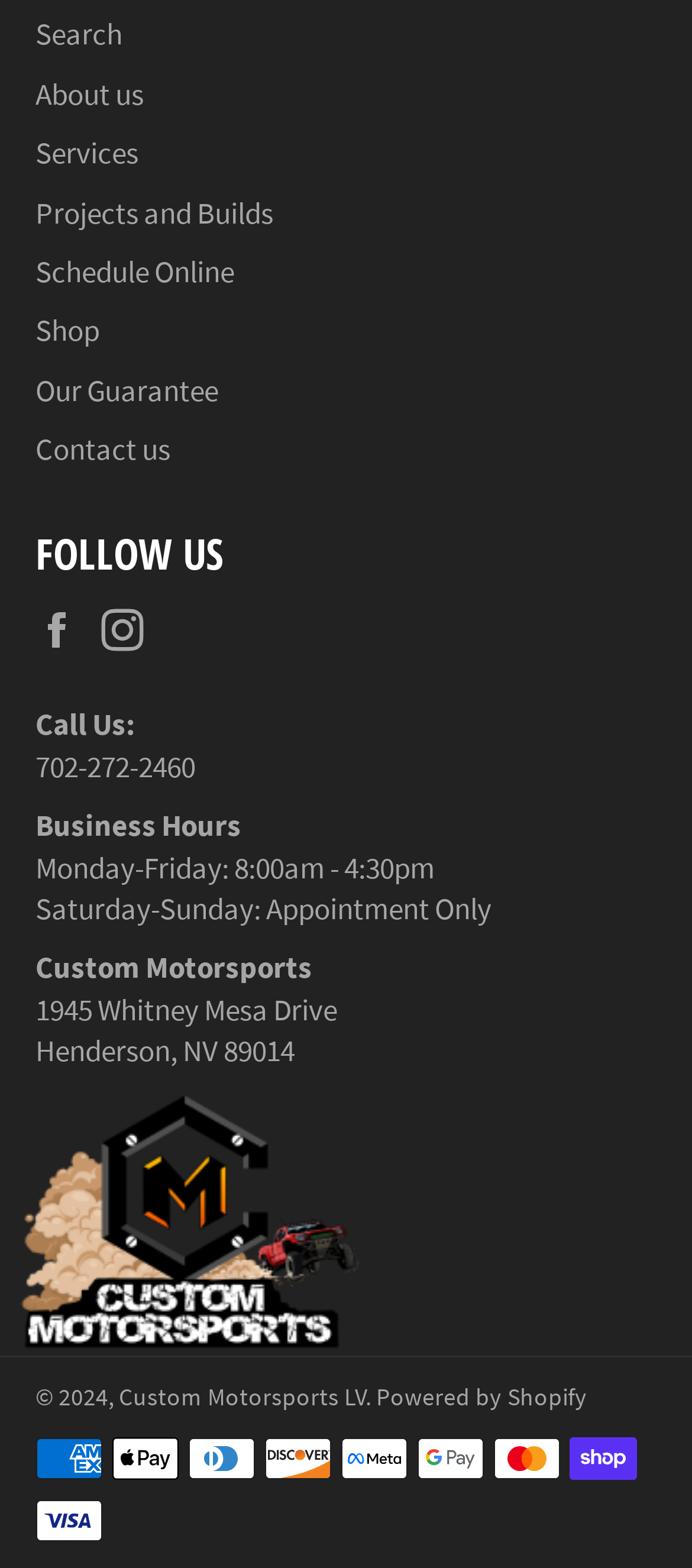Can you pinpoint the bounding box coordinates for the clickable element required for this instruction: "View projects and builds"? The coordinates should be four float numbers between 0 and 1, i.e., [left, top, right, bottom].

[0.051, 0.123, 0.395, 0.148]